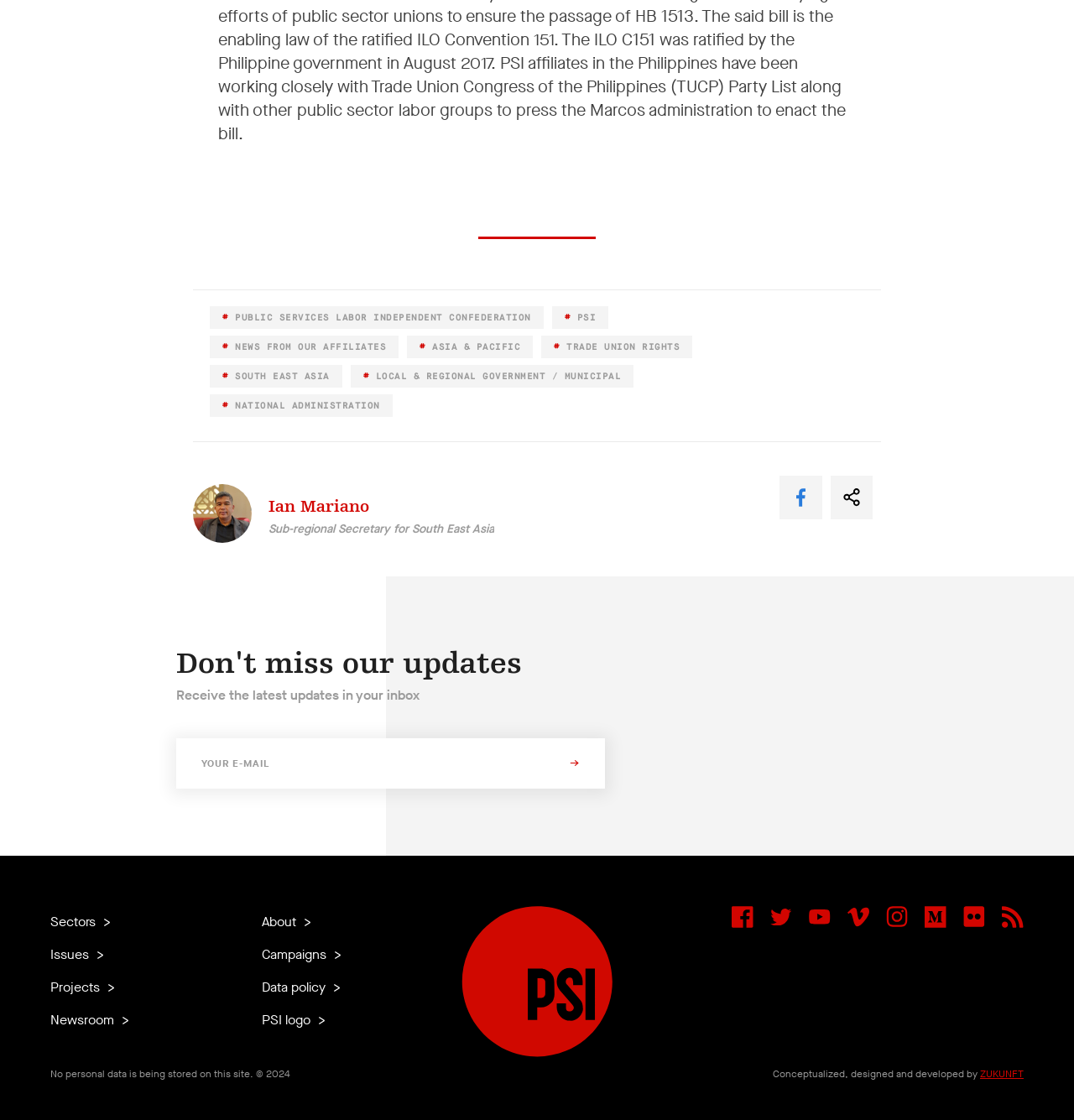Please study the image and answer the question comprehensively:
What is the position of the image with the PSI logo?

I determined the position of the image by looking at its bounding box coordinates, which indicate that it is located at the top-right corner of the webpage.